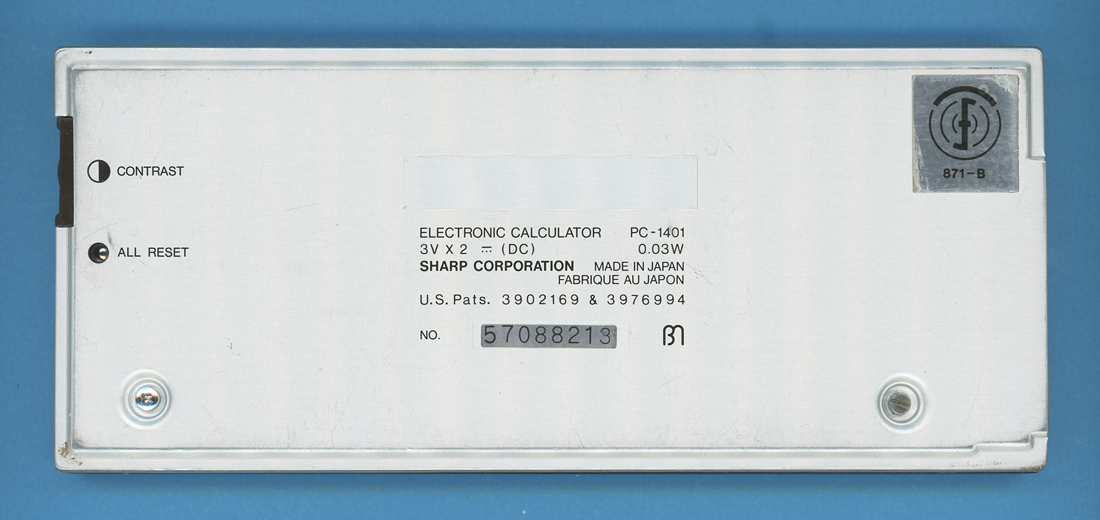What is the power consumption of the device?
Please provide a full and detailed response to the question.

The power consumption is specified on the back of the device, along with other details such as the model number and power requirements, which indicates that the device consumes 0.03W of power.